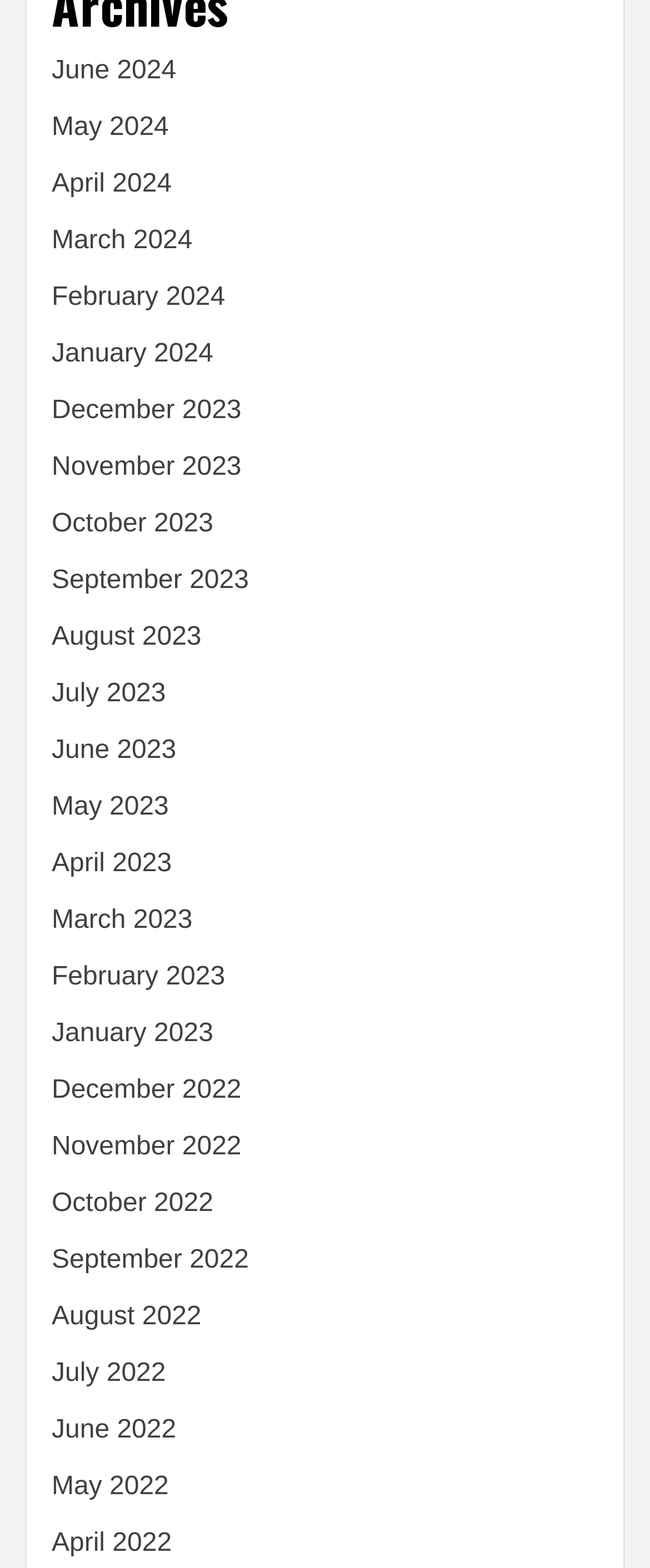Locate the bounding box coordinates of the element's region that should be clicked to carry out the following instruction: "go to May 2023". The coordinates need to be four float numbers between 0 and 1, i.e., [left, top, right, bottom].

[0.079, 0.506, 0.26, 0.524]